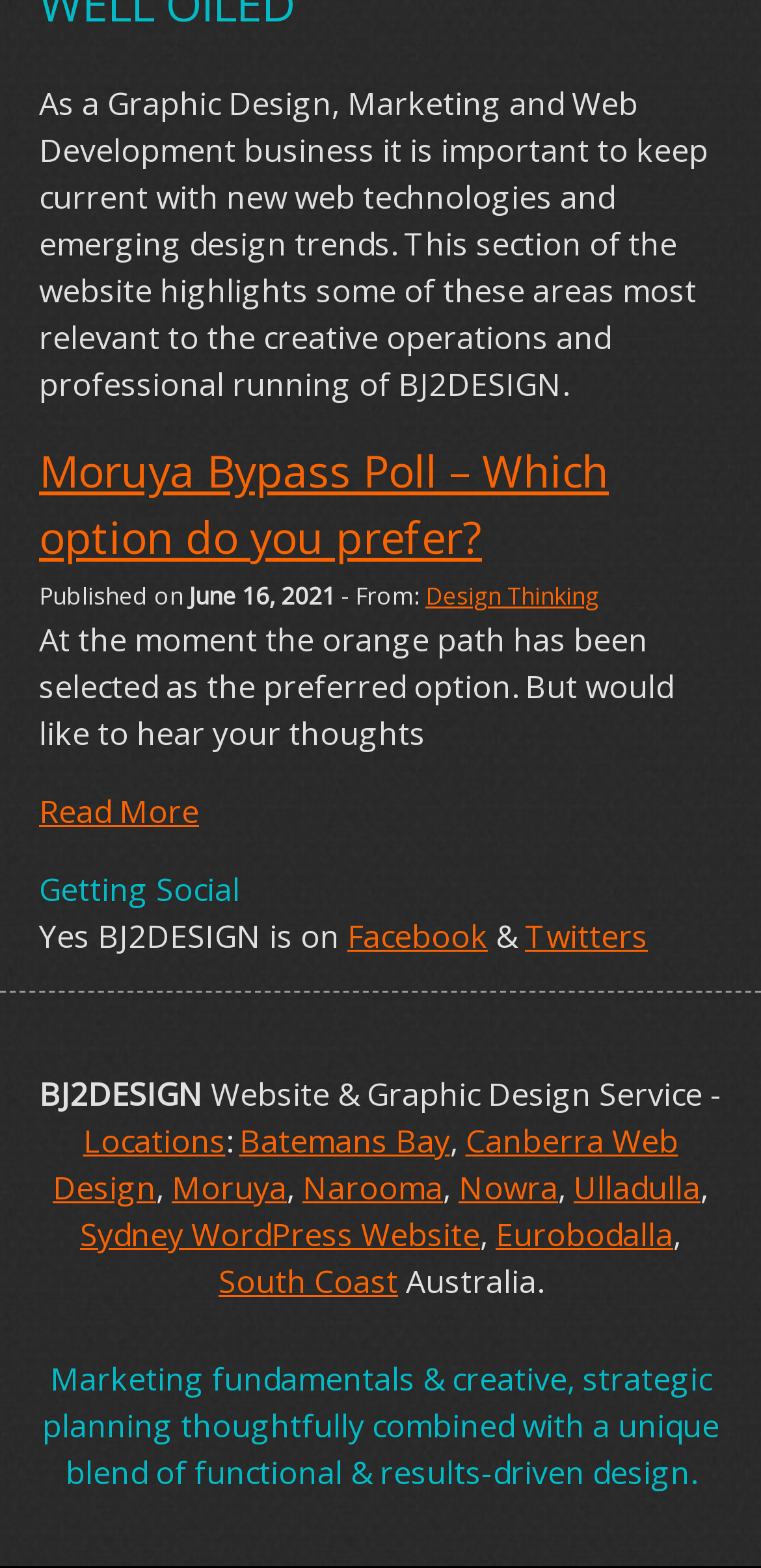Identify the bounding box coordinates of the specific part of the webpage to click to complete this instruction: "View locations in Batemans Bay".

[0.314, 0.715, 0.591, 0.742]